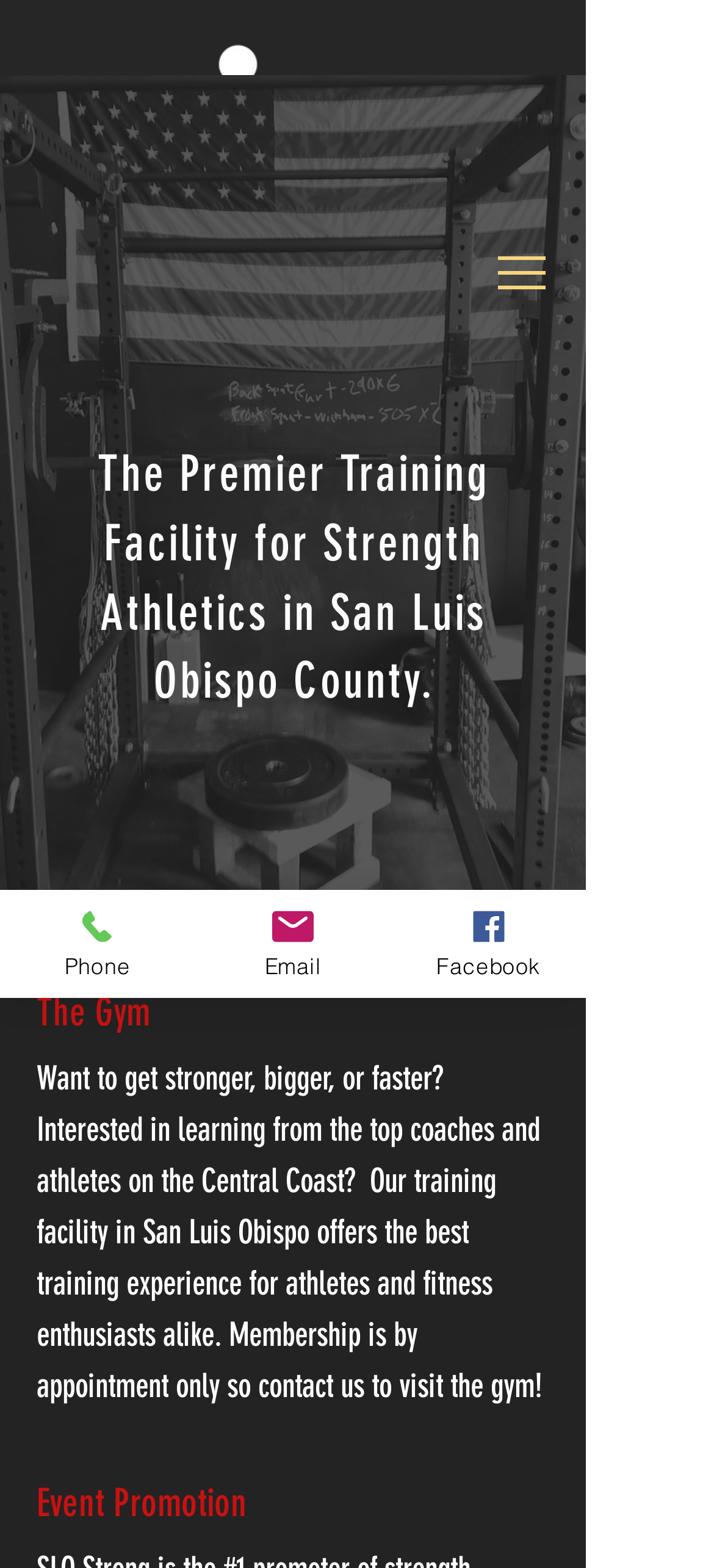Use the details in the image to answer the question thoroughly: 
What is the purpose of the gym?

The webpage's content, specifically the StaticText element with the text 'Want to get stronger, bigger, or faster? ...', suggests that the gym's purpose is to provide a training facility for athletes and fitness enthusiasts to achieve their goals.